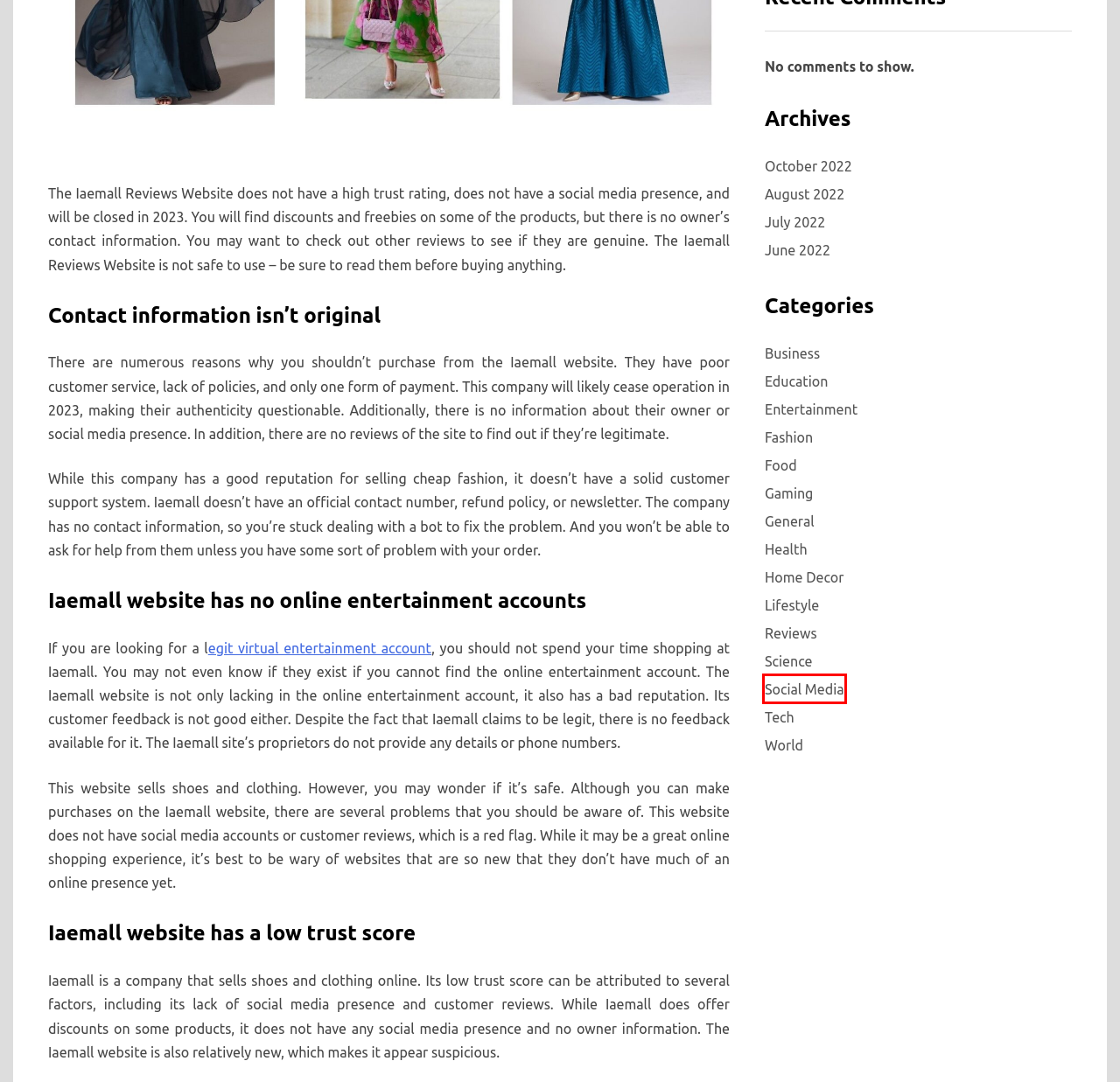Examine the webpage screenshot and identify the UI element enclosed in the red bounding box. Pick the webpage description that most accurately matches the new webpage after clicking the selected element. Here are the candidates:
A. August 2022 - Findote
B. General Archives - Findote
C. Science Archives - Findote
D. Gaming Archives - Findote
E. Social Media Archives - Findote
F. Entertainment Archives - Findote
G. Food Archives - Findote
H. July 2022 - Findote

E